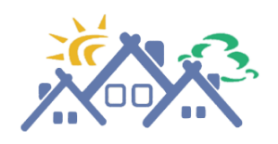What does the yellow sun in the logo represent?
Based on the image content, provide your answer in one word or a short phrase.

Hope and positivity